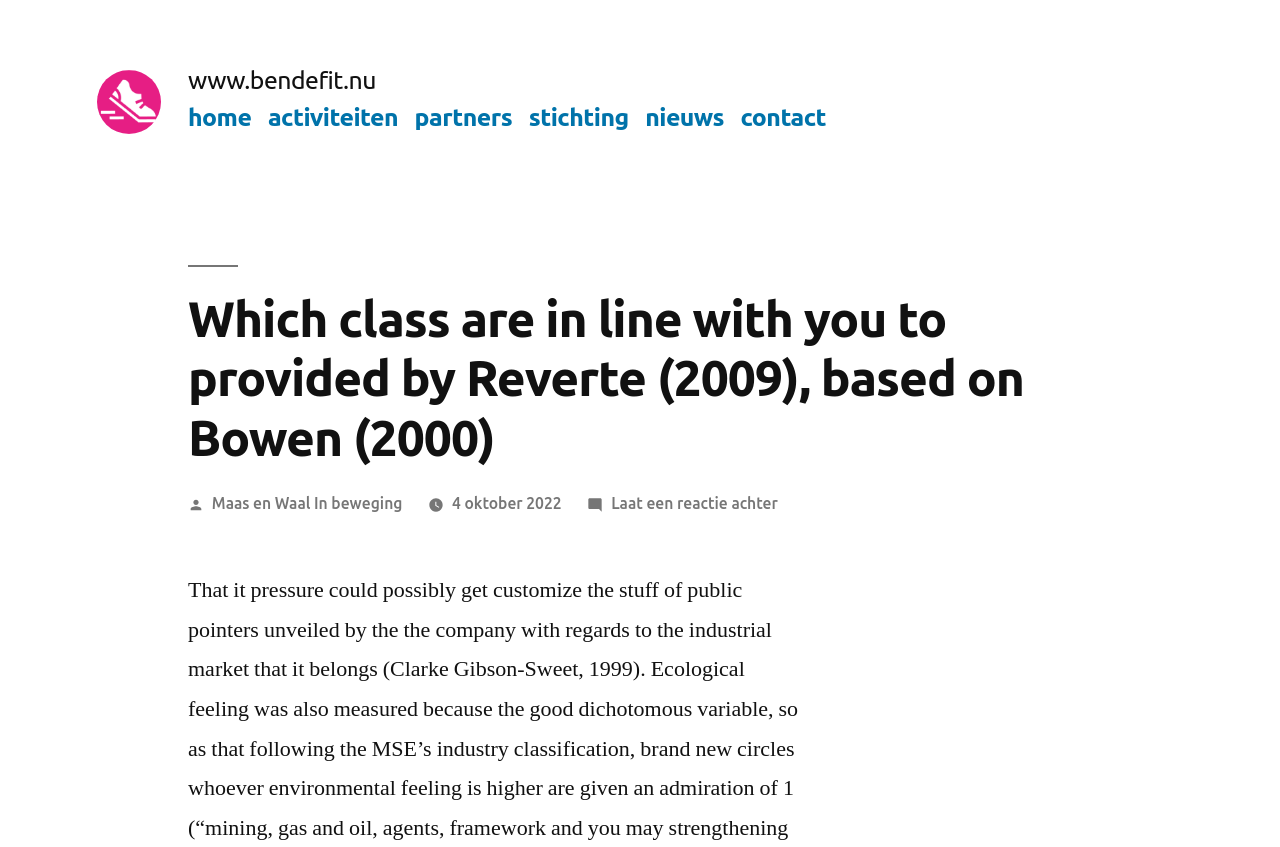Give a detailed account of the webpage's layout and content.

The webpage appears to be a blog post or article page. At the top-left corner, there is a link and an image, both with the text "www.bendefit.nu". Below this, there is a navigation menu labeled "Bovenste menu" that spans across the top of the page. The menu contains six links: "home", "activiteiten", "partners", "stichting", "nieuws", and "contact".

Below the navigation menu, there is a header section that takes up most of the page's width. The header contains a heading with the title "Which class are in line with you to provided by Reverte (2009), based on Bowen (2000)". 

Under the header, there is a section with three links. The first link is labeled "Maas en Waal In beweging", and the second link shows the date "4 oktober 2022". The third link is a call-to-action to leave a comment on the article. There is also a static text element that says "Geplaatst door", which is likely an author attribution.

Overall, the webpage appears to be a blog post or article page with a navigation menu at the top and a header section that displays the title of the article. The main content of the page is organized into sections with links and text elements.